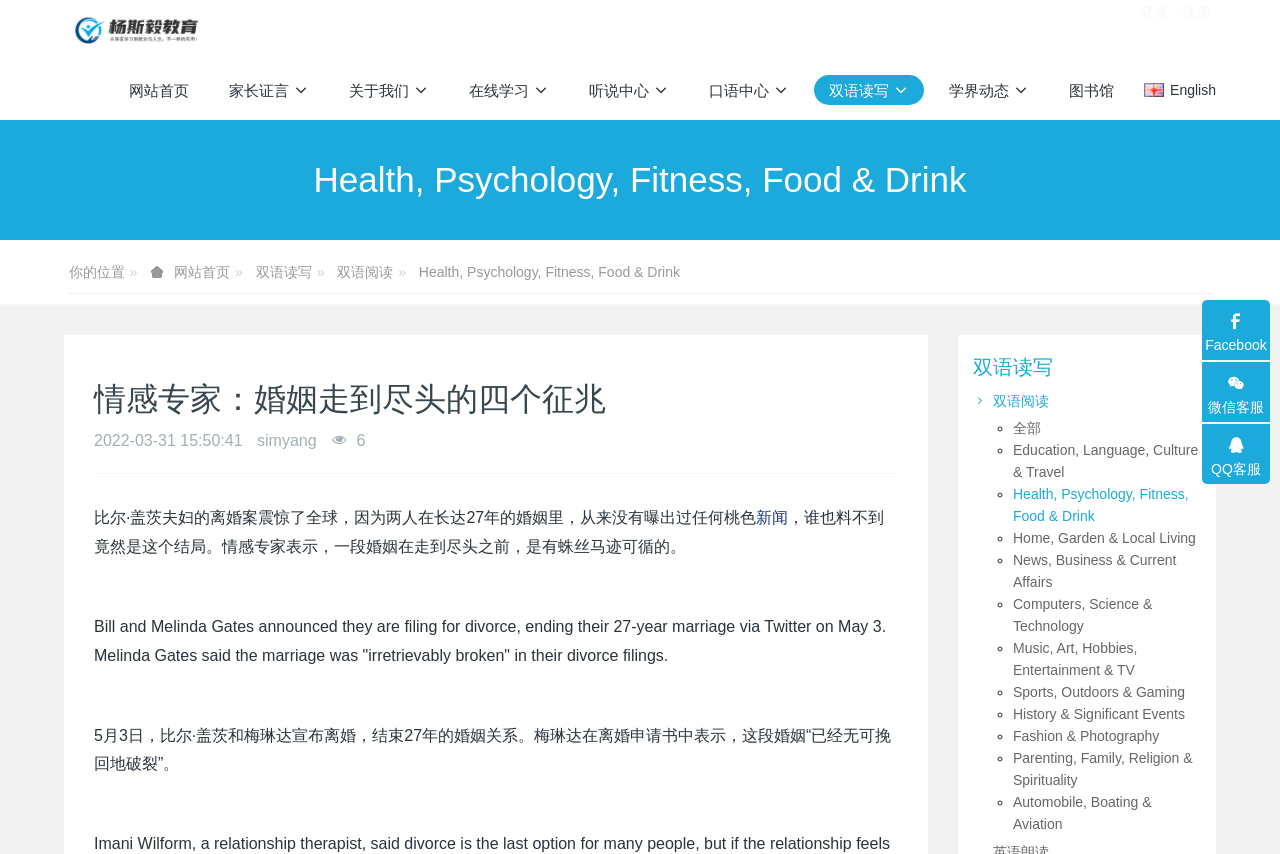Locate the bounding box of the user interface element based on this description: "News, Business & Current Affairs".

[0.791, 0.646, 0.919, 0.691]